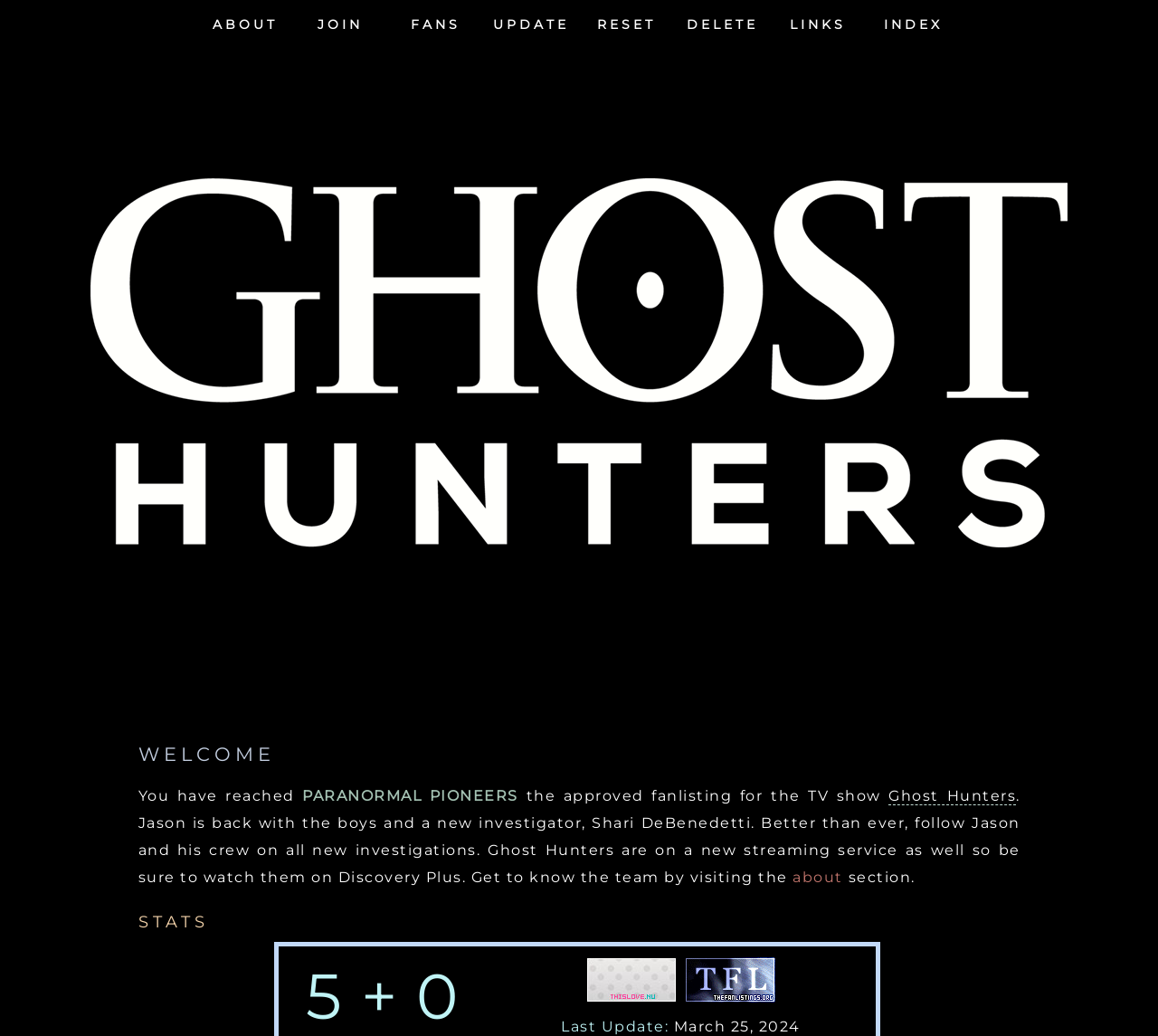Please determine the bounding box coordinates, formatted as (top-left x, top-left y, bottom-right x, bottom-right y), with all values as floating point numbers between 0 and 1. Identify the bounding box of the region described as: Update

[0.42, 0.0, 0.498, 0.044]